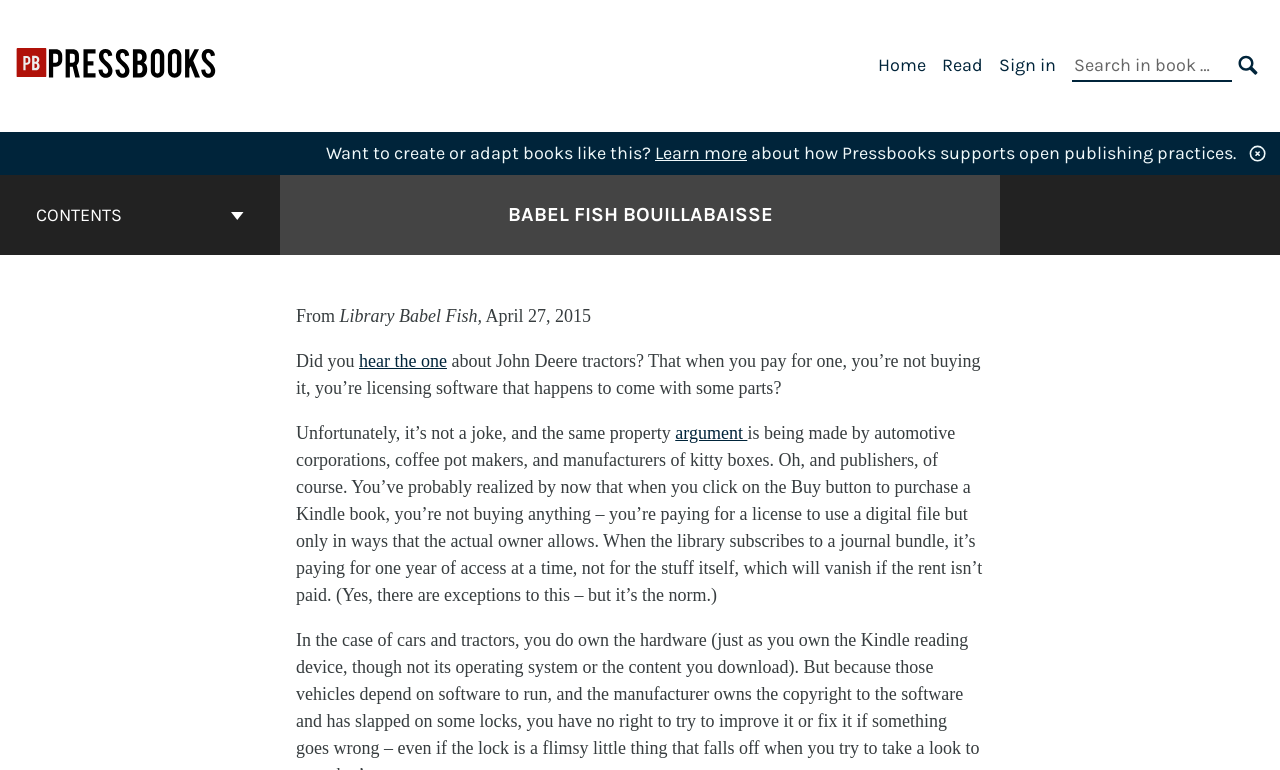Answer the following in one word or a short phrase: 
What is the name of the book?

Babel Fish Bouillabaisse